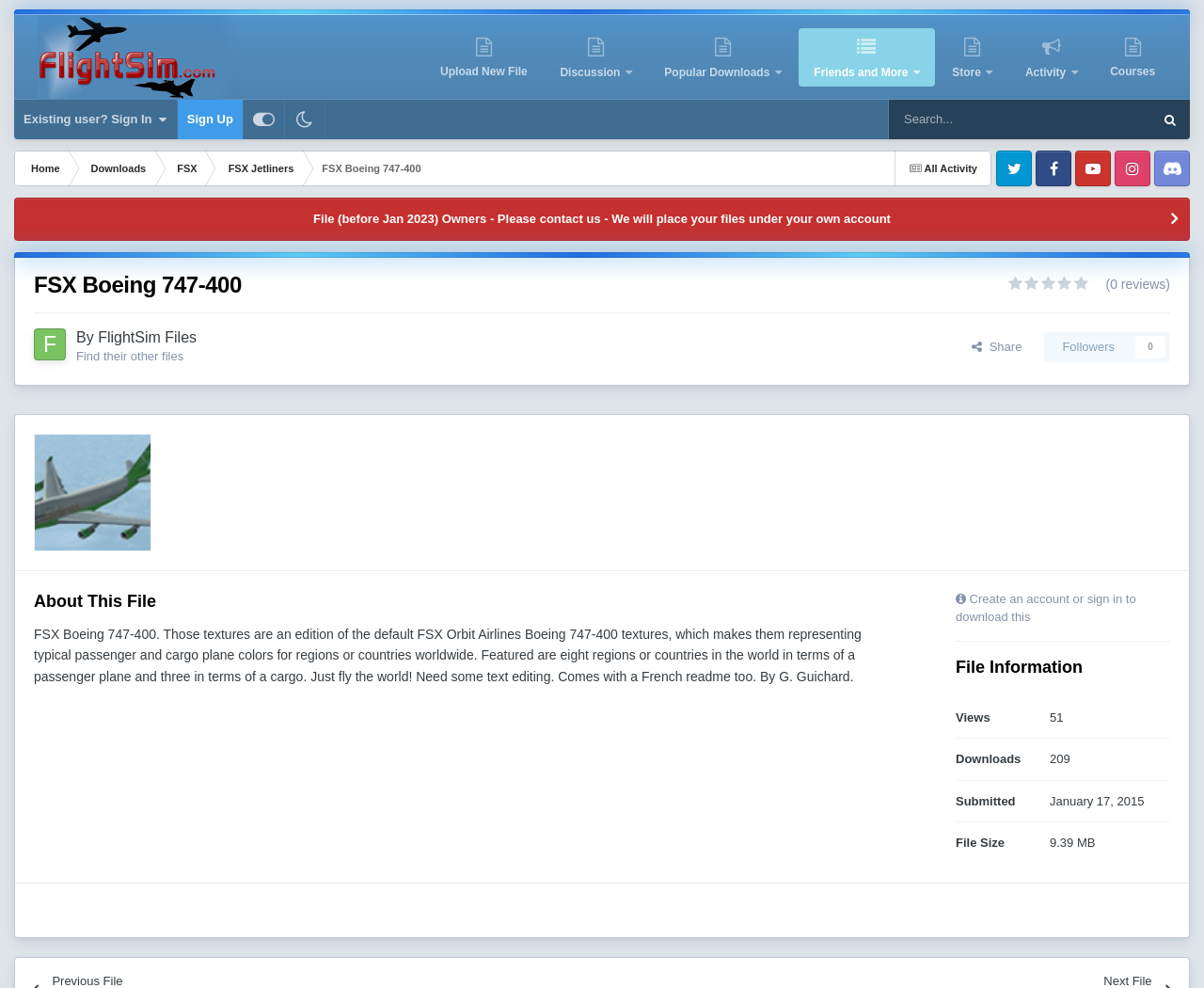Using a single word or phrase, answer the following question: 
How many downloads does this file have?

209